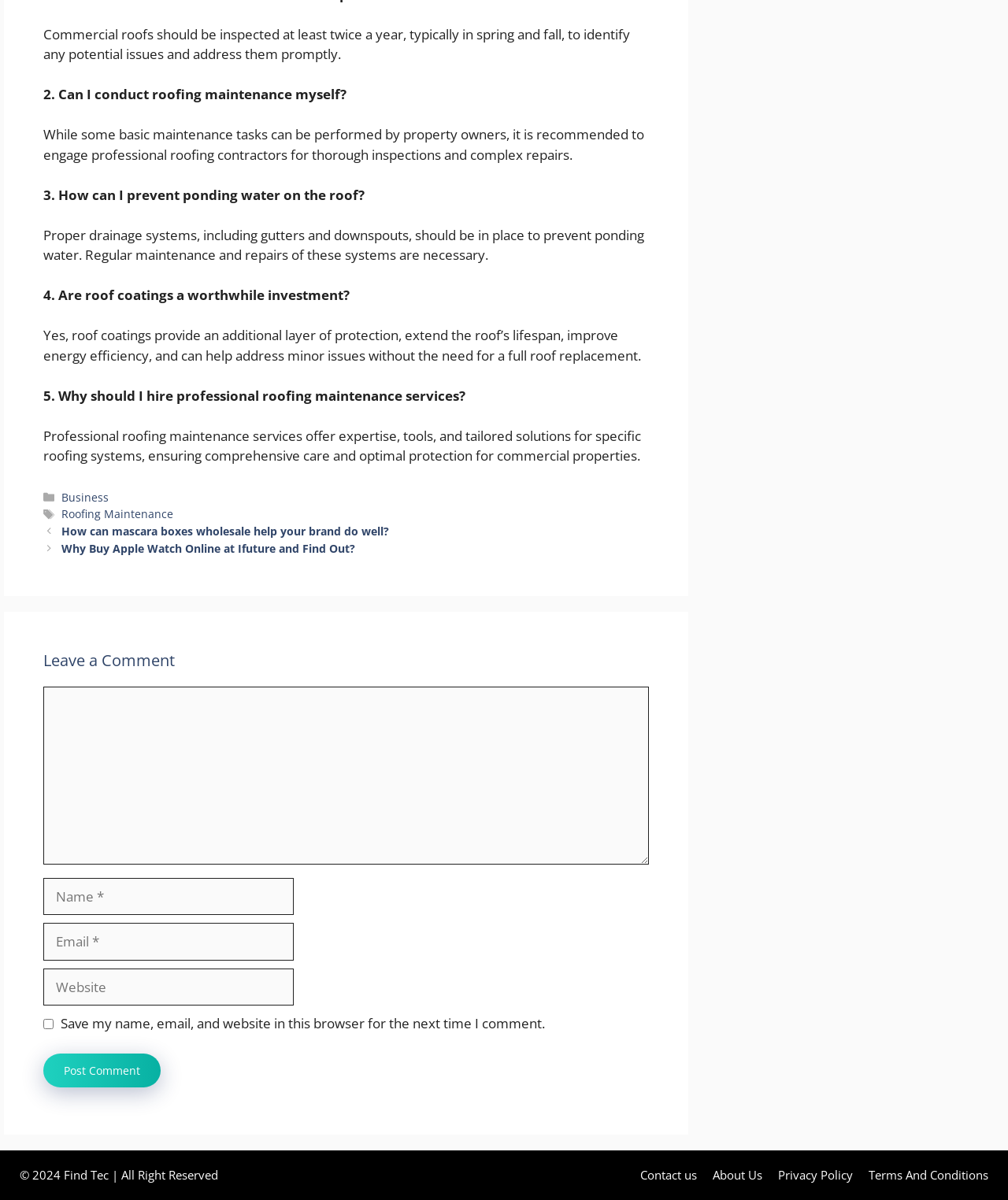Please give the bounding box coordinates of the area that should be clicked to fulfill the following instruction: "Click the 'Post Comment' button". The coordinates should be in the format of four float numbers from 0 to 1, i.e., [left, top, right, bottom].

[0.043, 0.878, 0.159, 0.906]